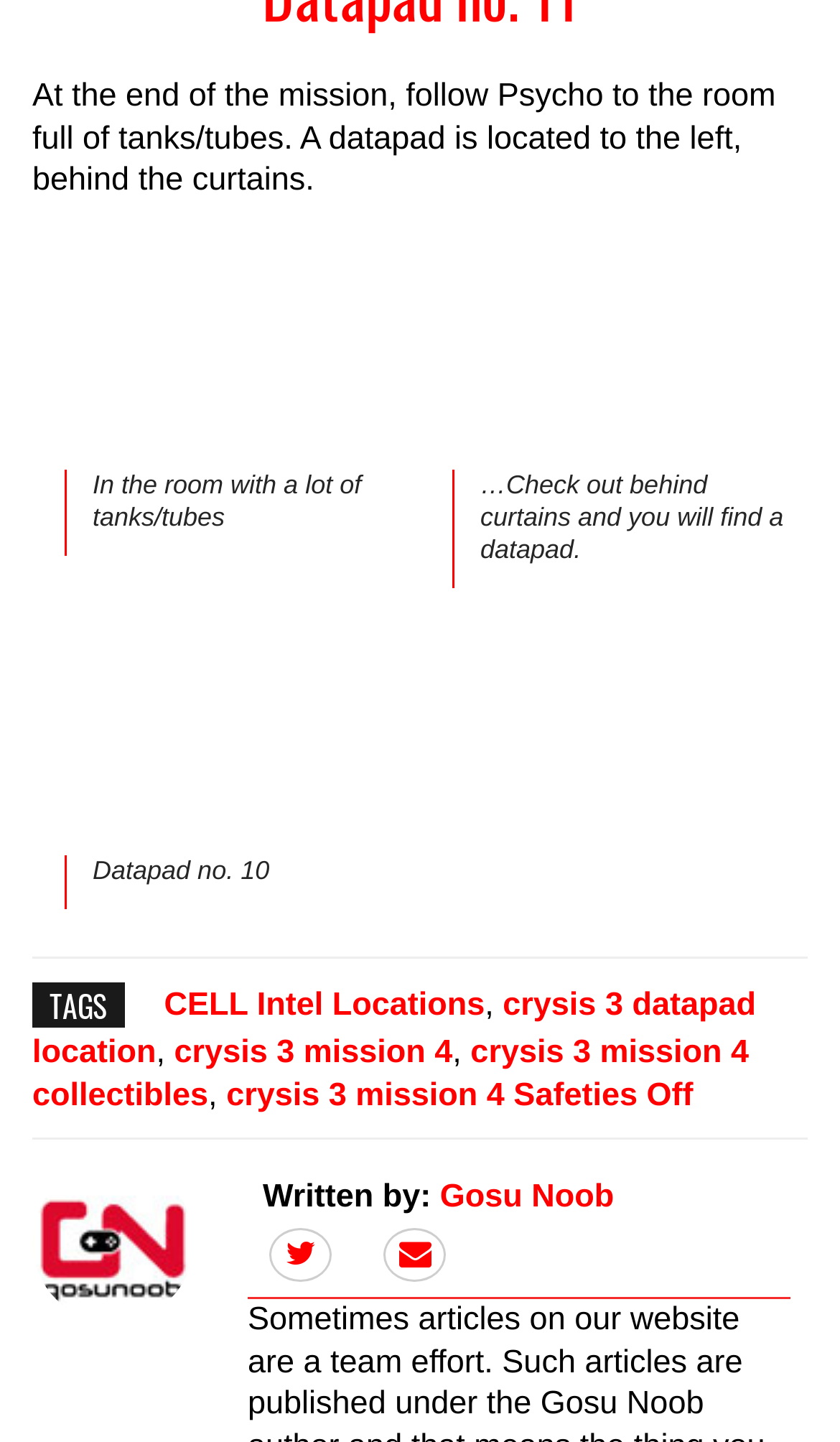Provide a short answer to the following question with just one word or phrase: How many figures are there on the webpage?

3